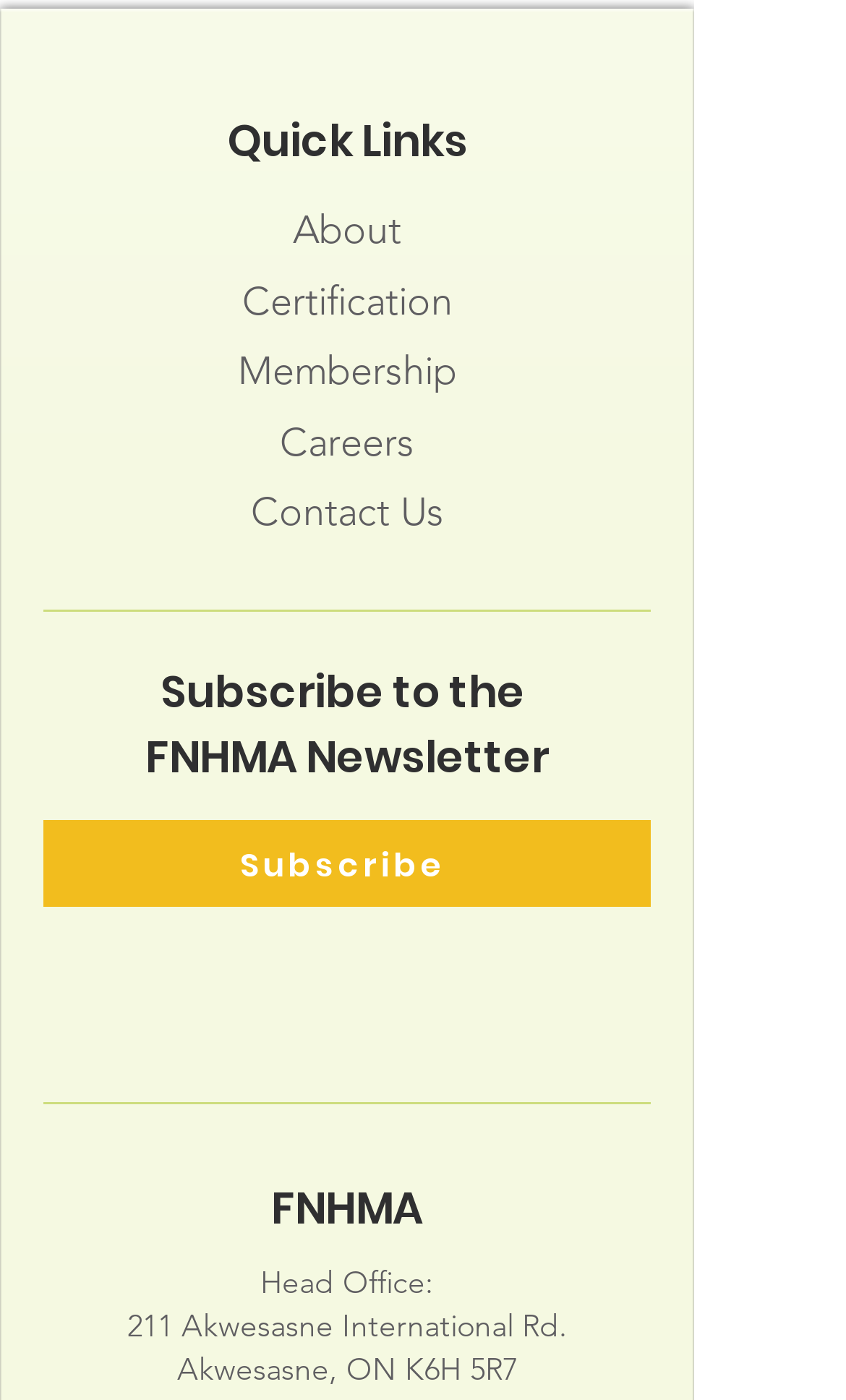Based on the visual content of the image, answer the question thoroughly: What is the name of the organization?

The name of the organization can be found in the heading element with the text 'FNHMA' located at the bottom of the page, which suggests that it is the title of the organization.